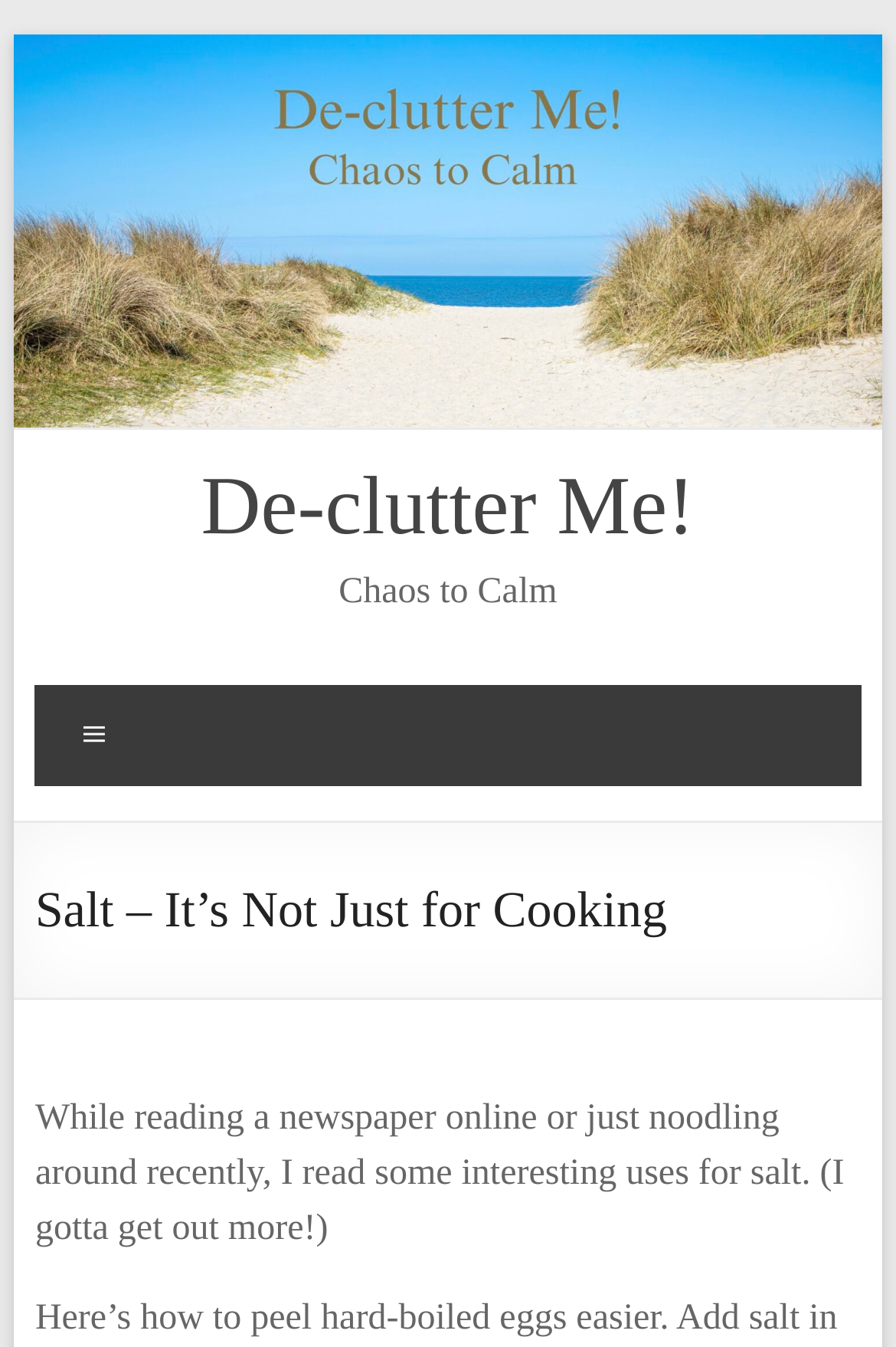What is the author reading recently?
Can you give a detailed and elaborate answer to the question?

The author mentions in the text 'While reading a newspaper online or just noodling around recently, I read some interesting uses for salt.' that they have been reading a newspaper online recently.